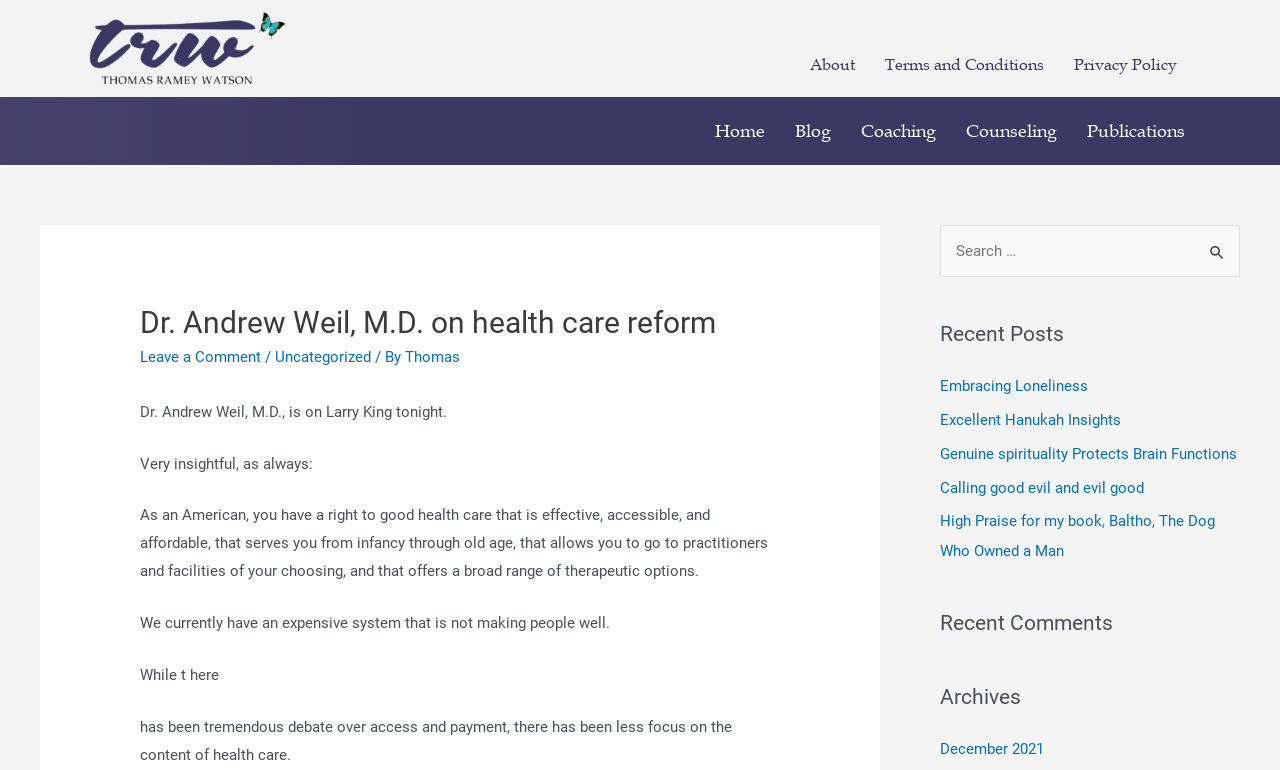Respond with a single word or short phrase to the following question: 
What is the purpose of the search box on this webpage?

to search the website